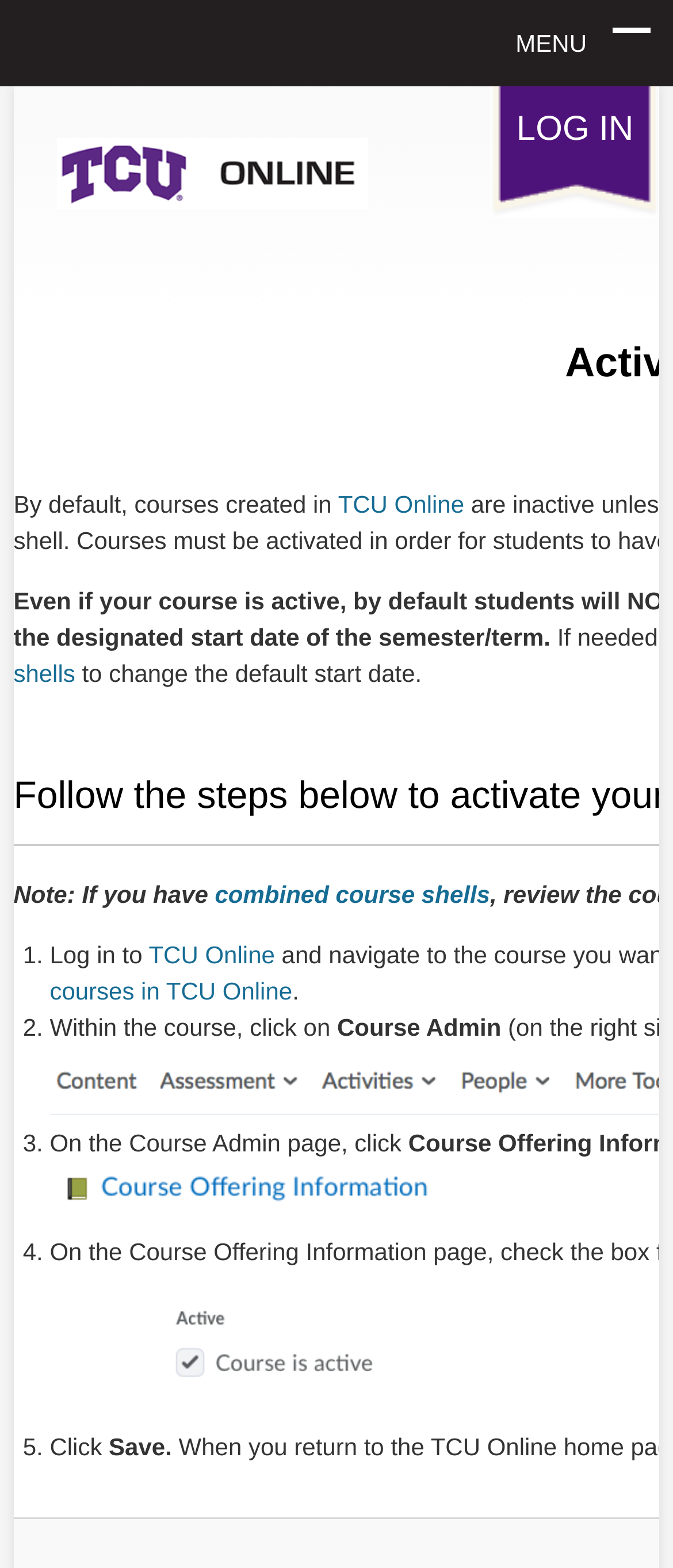Use a single word or phrase to answer the question: What is the final action to be taken in setting up a course in TCU Online?

Click Save